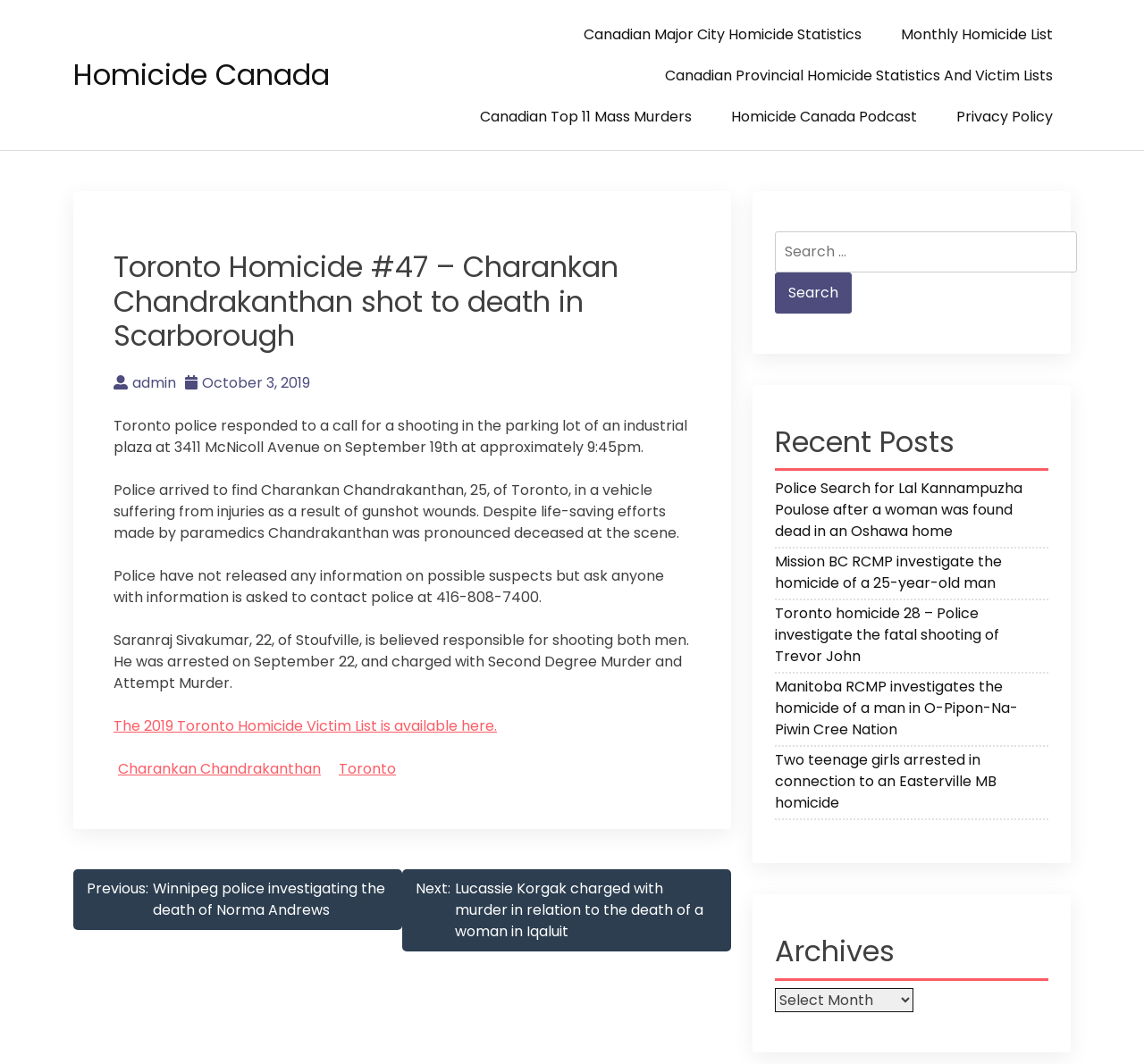Please identify the bounding box coordinates of the clickable area that will allow you to execute the instruction: "Go to primary navigation".

None